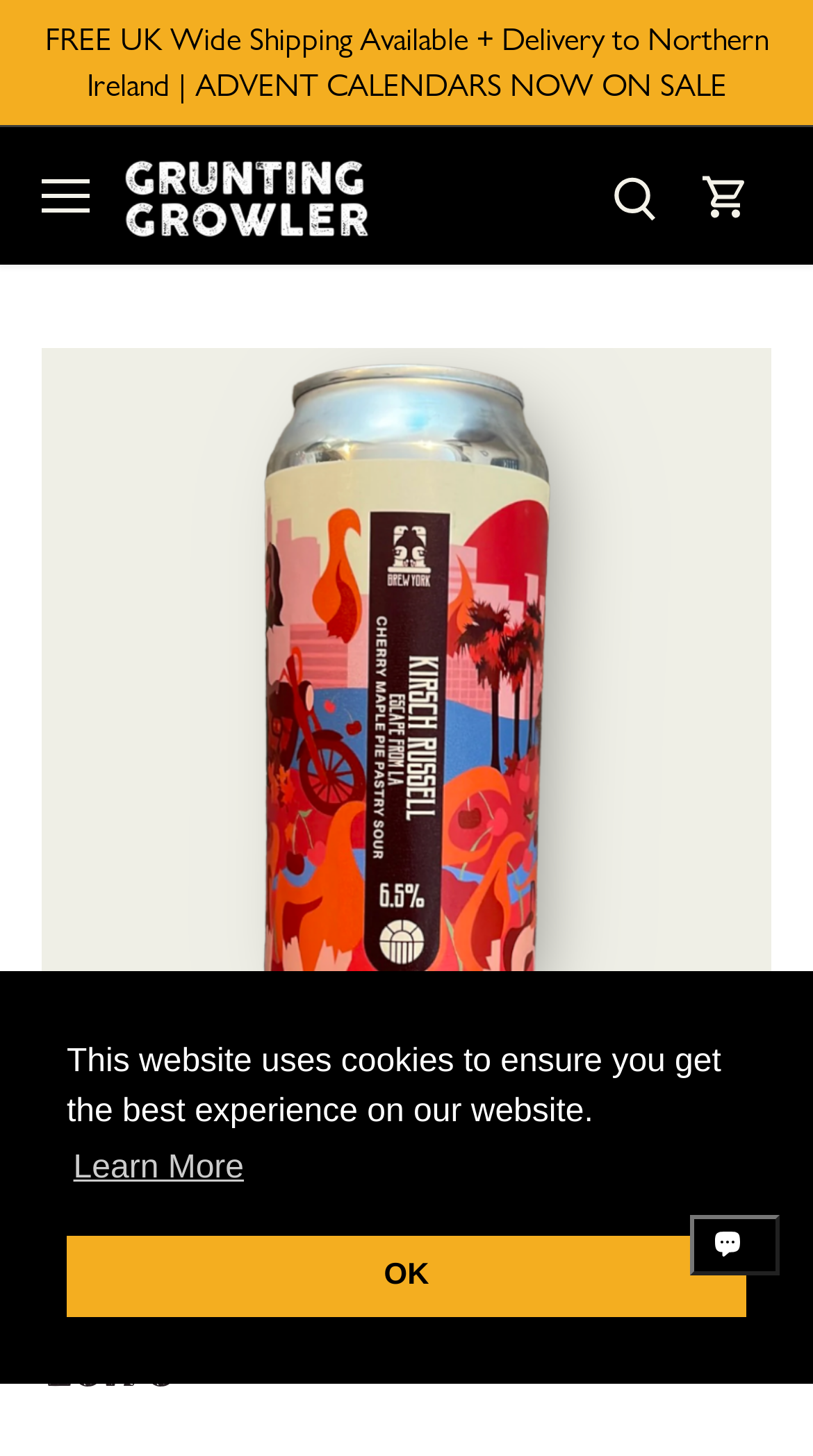What is the purpose of the chat window?
Give a one-word or short phrase answer based on the image.

Shopify online store chat